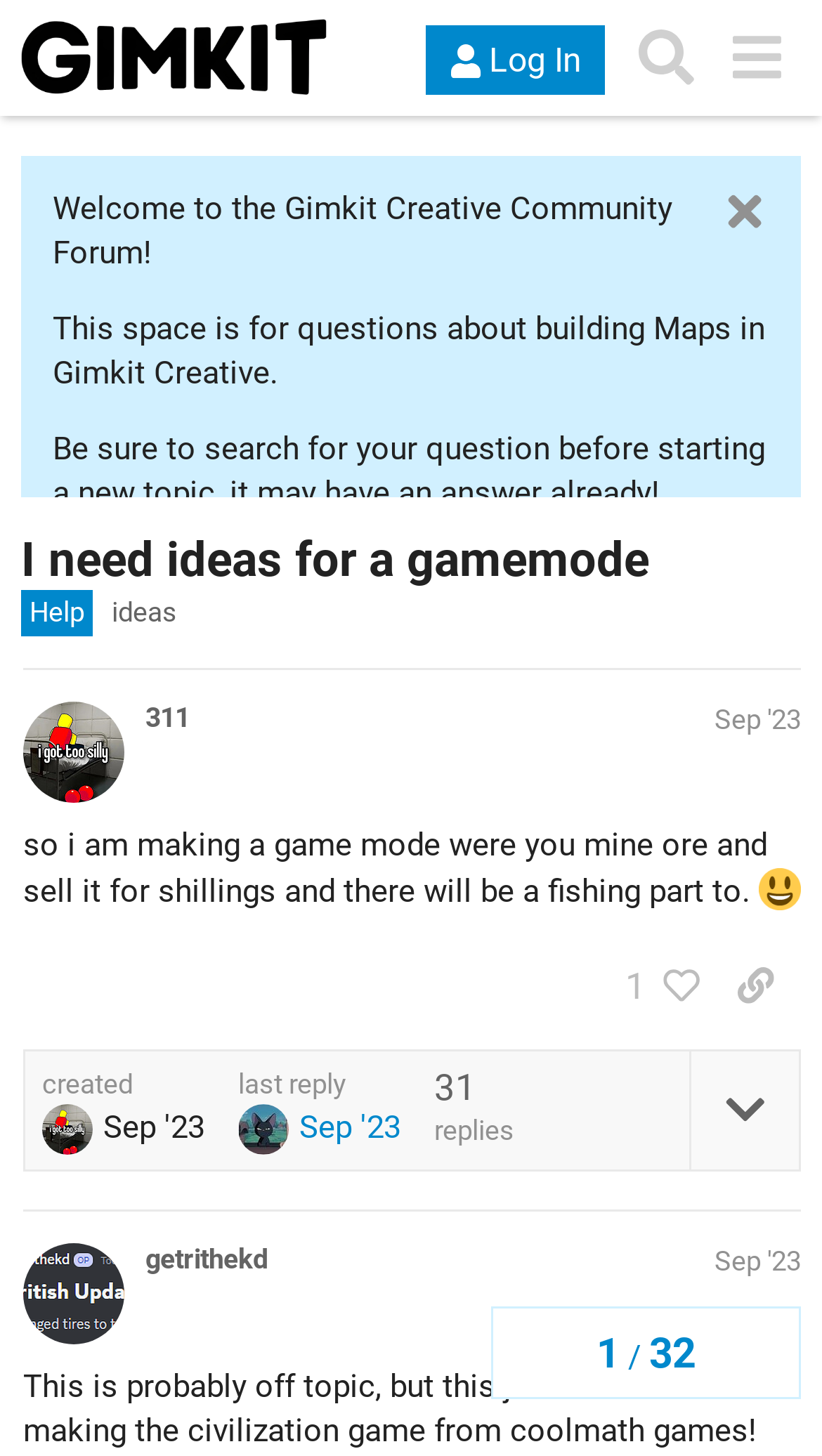Please determine the bounding box coordinates of the element's region to click in order to carry out the following instruction: "Search for topics". The coordinates should be four float numbers between 0 and 1, i.e., [left, top, right, bottom].

[0.755, 0.009, 0.865, 0.071]